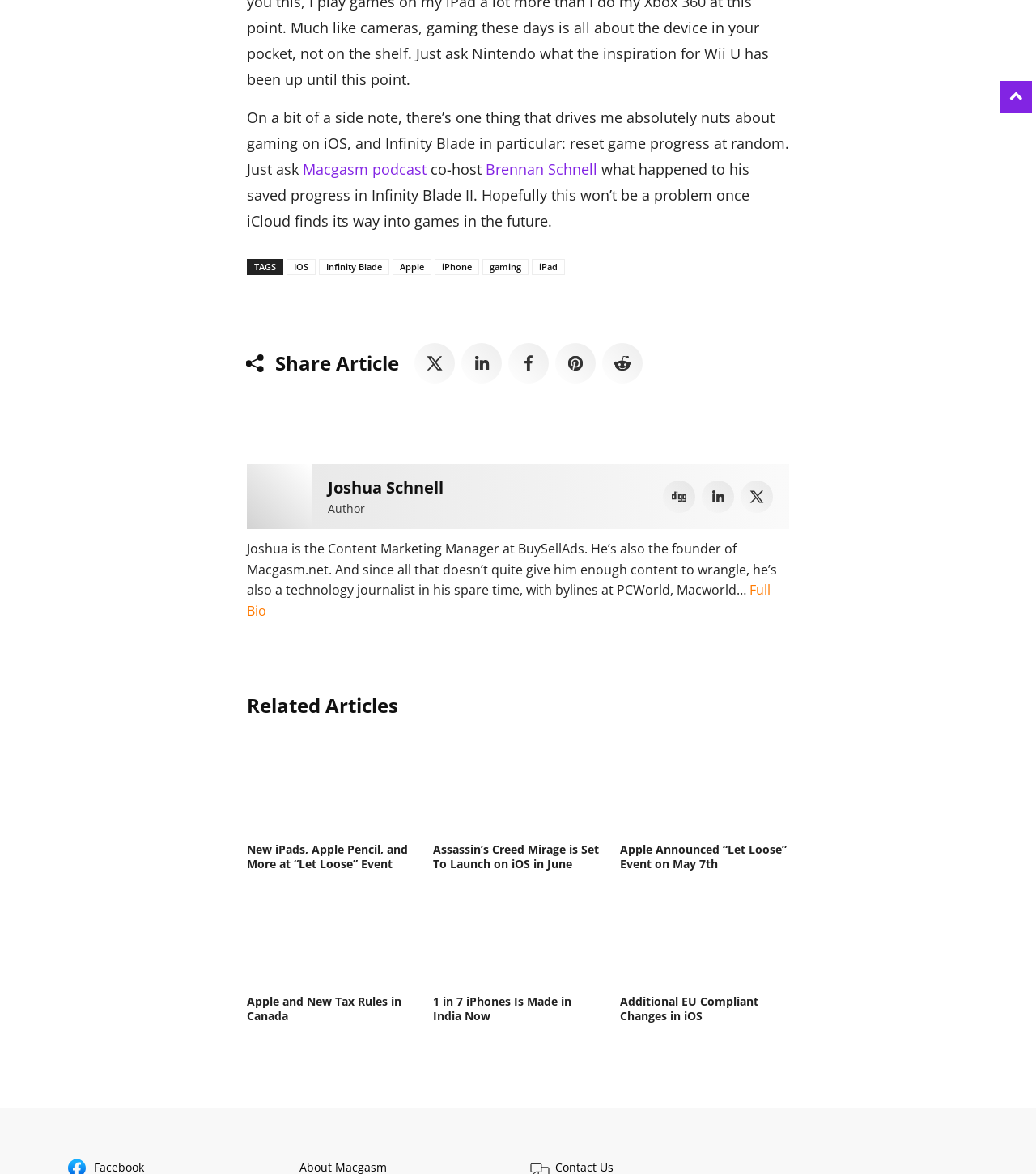Give a short answer to this question using one word or a phrase:
What is the author of this article?

Joshua Schnell